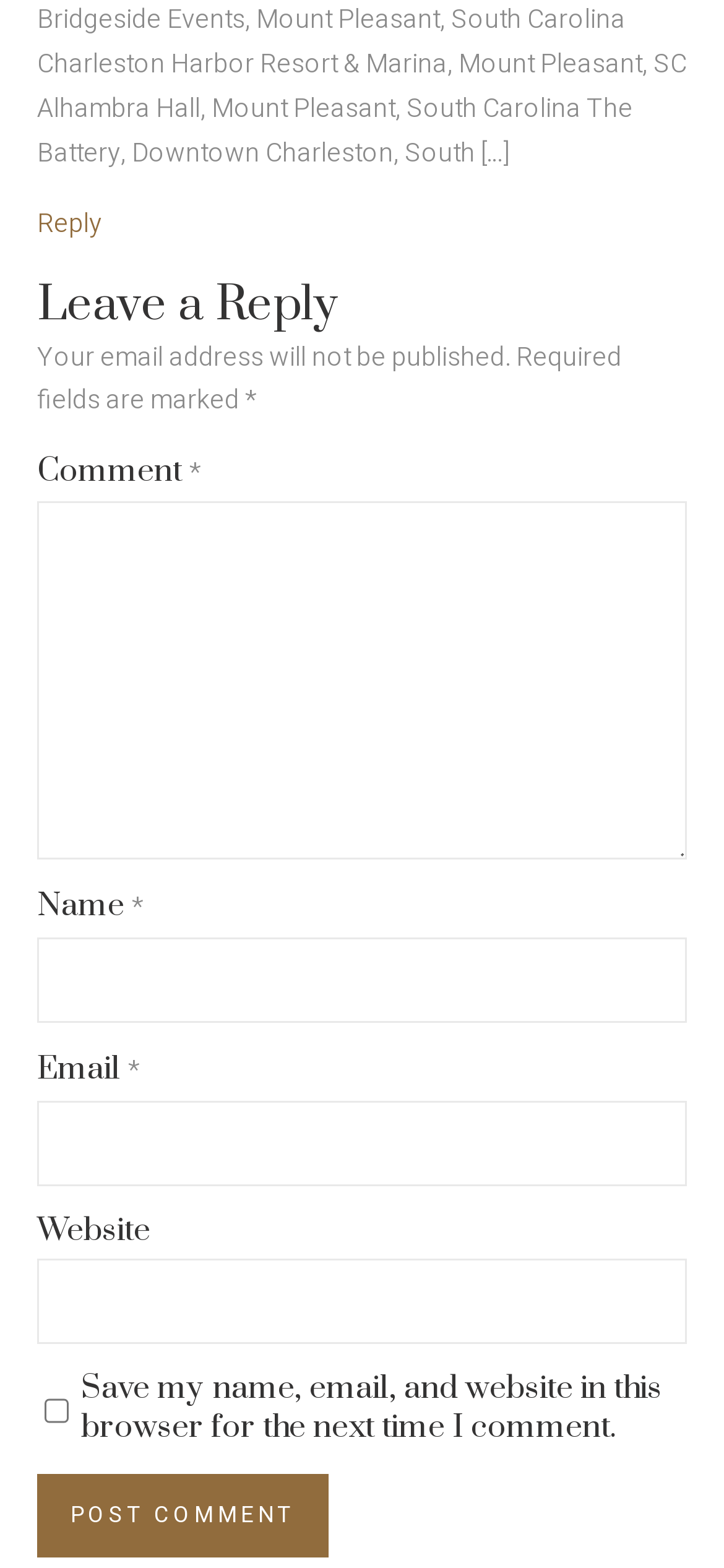Determine the bounding box coordinates of the clickable element necessary to fulfill the instruction: "Leave a reply". Provide the coordinates as four float numbers within the 0 to 1 range, i.e., [left, top, right, bottom].

[0.051, 0.509, 0.949, 0.544]